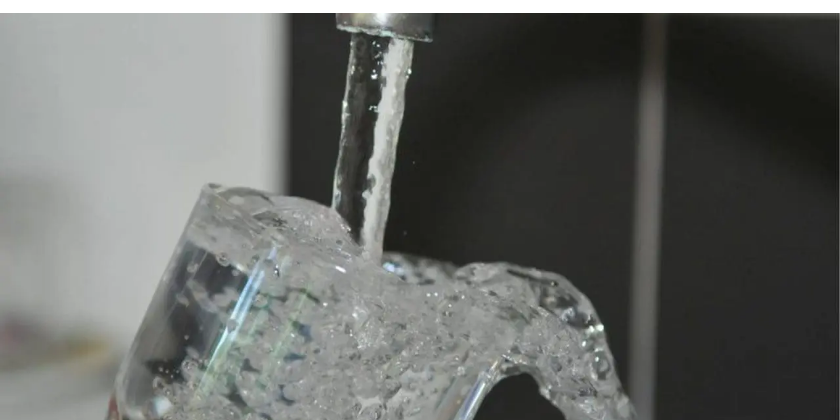Give a thorough explanation of the image.

The image depicts a close-up view of water flowing from a tap into a clear glass, demonstrating the transparency and purity of the liquid. Bubbles are visible as the water fills the glass, creating a dynamic scene that highlights the movement of the water. This imagery serves as a visual representation of the current discussion surrounding water quality and supply issues detailed in the "Blue Drop National Report," which raises alarms about the degradation of drinking water quality in South Africa. The report emphasizes the alarming state of water supply systems, pointing out that a significant portion of them exhibit unsafe microbiological qualities, potentially impacting the health of millions. This image powerfully contrasts the essence of clean water with the critical concerns raised in the report.